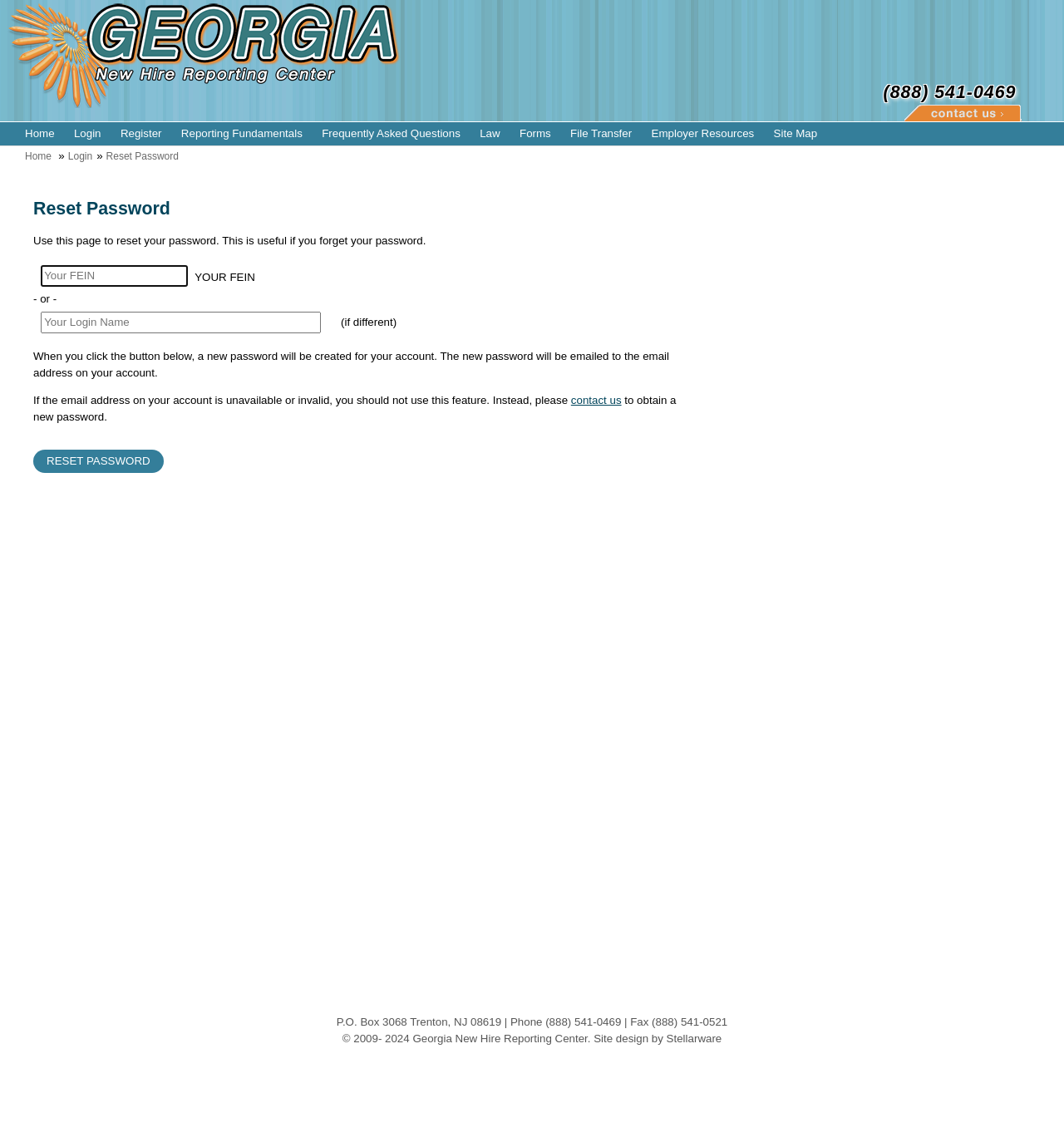What is the phone number to contact?
Offer a detailed and exhaustive answer to the question.

The phone number to contact is found at the top right corner of the webpage, below the 'Contact Us' link, and is also mentioned at the bottom of the webpage in the footer section.